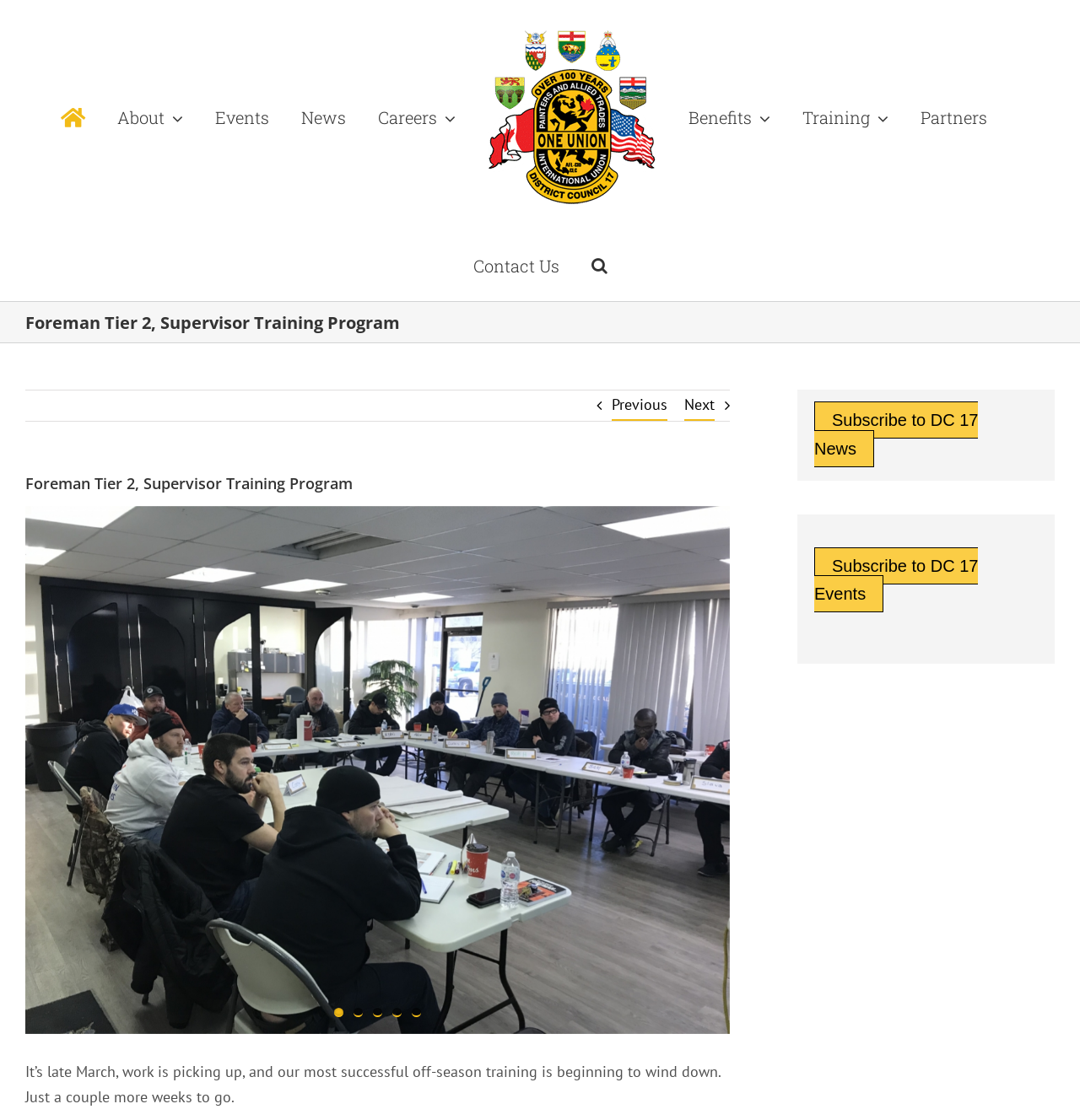What is the main title displayed on this webpage?

Foreman Tier 2, Supervisor Training Program